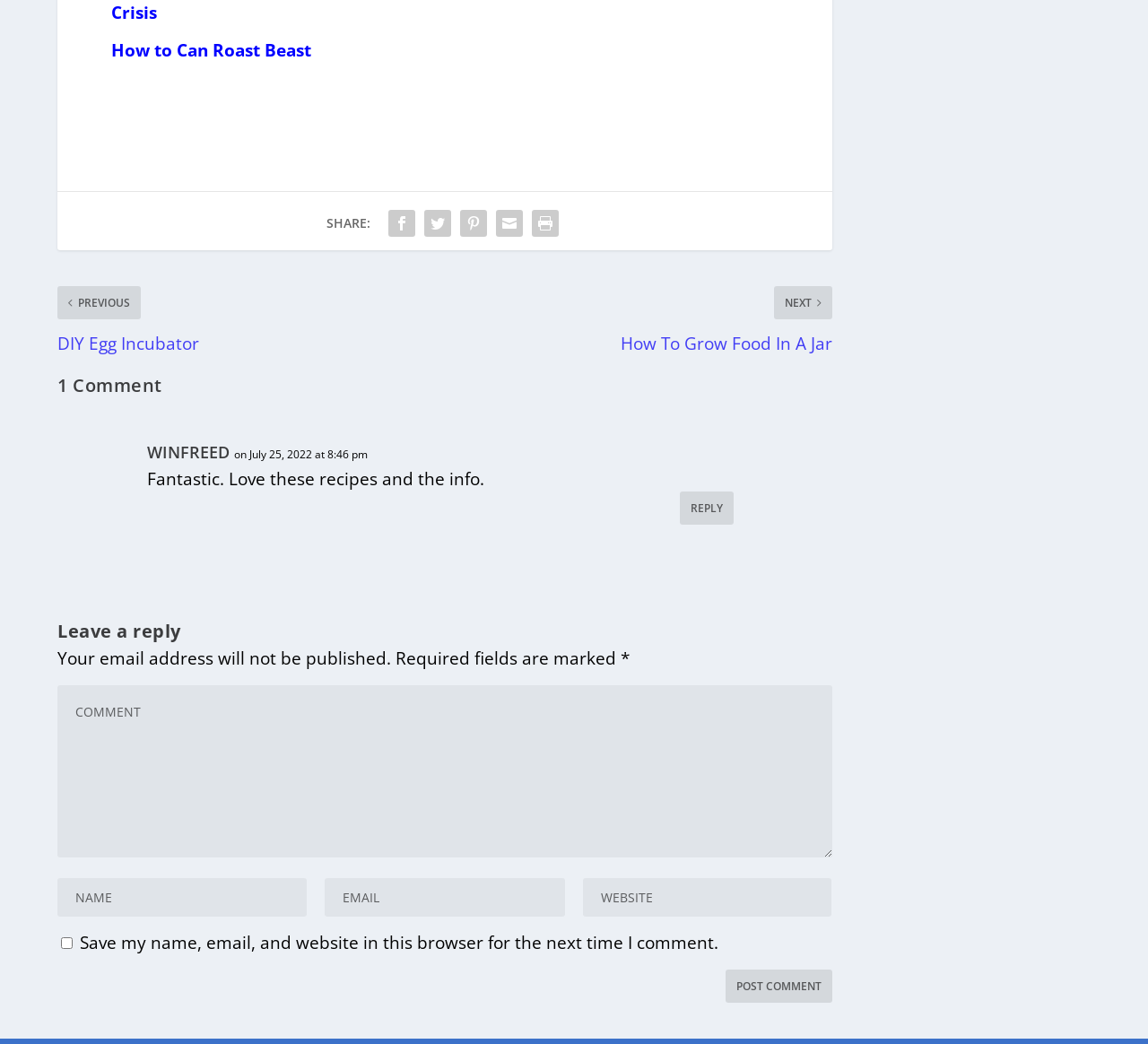Find the bounding box coordinates of the element you need to click on to perform this action: 'Click the 'Post Comment' button'. The coordinates should be represented by four float values between 0 and 1, in the format [left, top, right, bottom].

[0.632, 0.937, 0.725, 0.969]